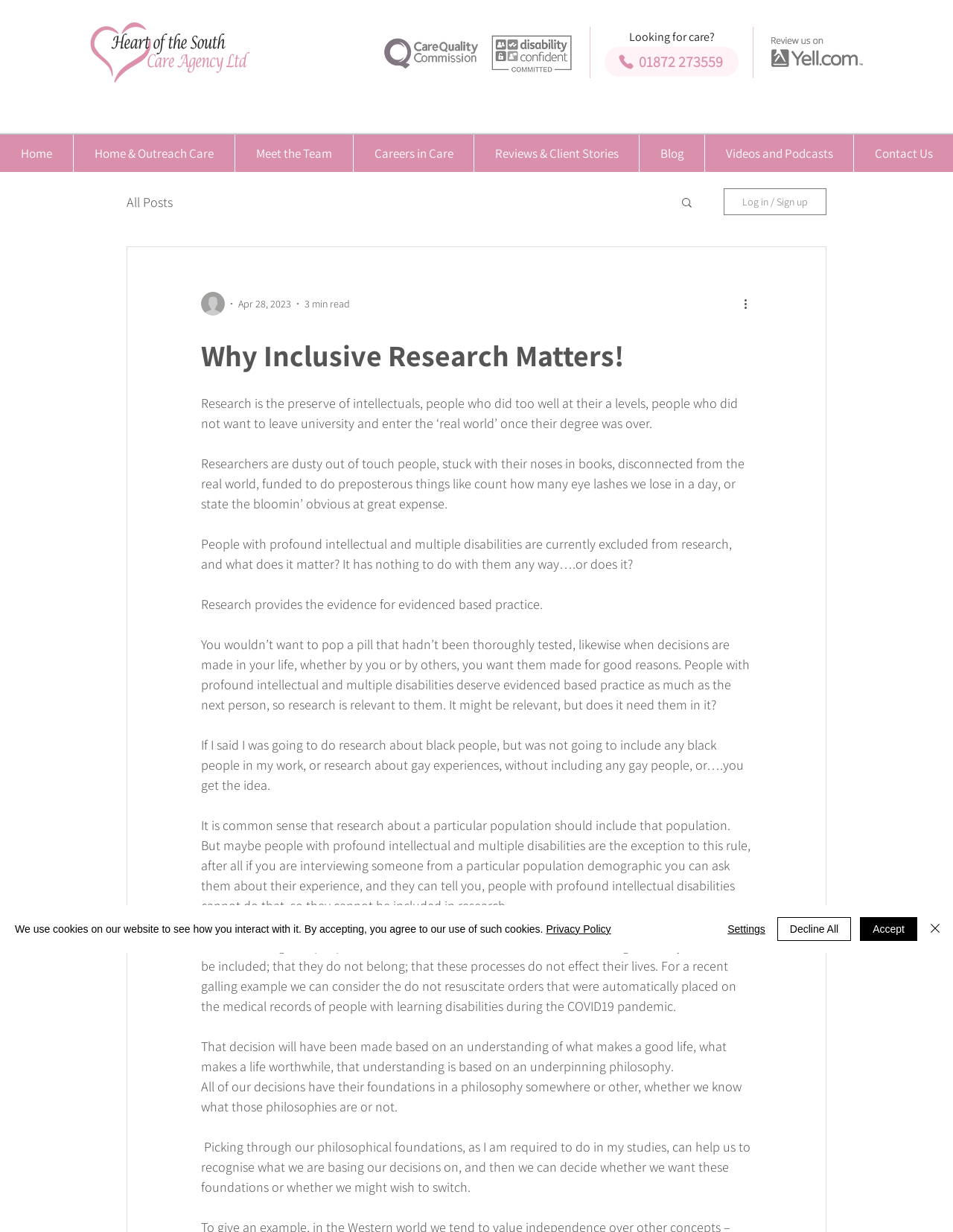Could you find the bounding box coordinates of the clickable area to complete this instruction: "Click the 'Review us on Yell.com' icon"?

[0.805, 0.03, 0.909, 0.056]